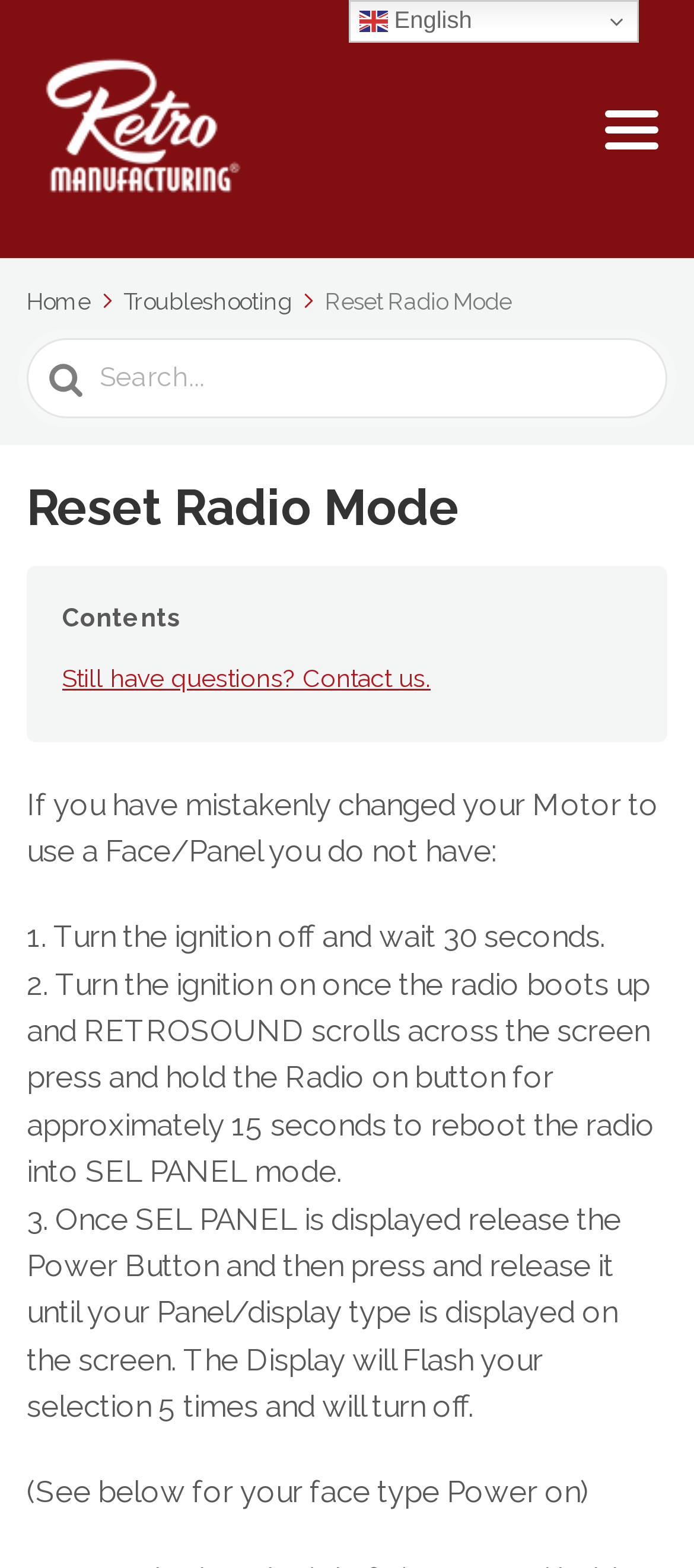What is the function of the button with the text 'Menu'?
Using the visual information from the image, give a one-word or short-phrase answer.

Open menu